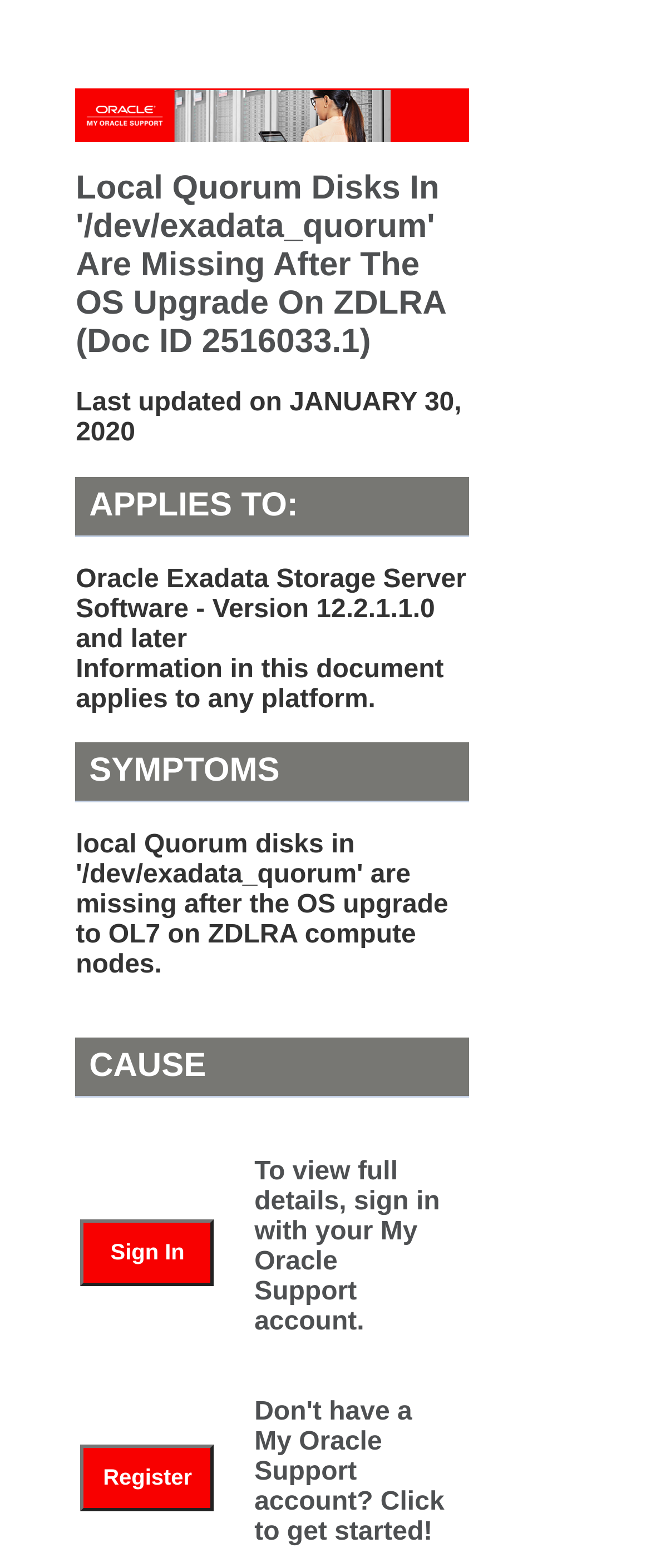Using the information shown in the image, answer the question with as much detail as possible: What is the document ID of this page?

The document ID can be found in the heading element that contains the title of the page, which is 'Local Quorum Disks In '/dev/exadata_quorum' Are Missing After The OS Upgrade On ZDLRA (Doc ID 2516033.1)'. The ID is explicitly mentioned in the title.